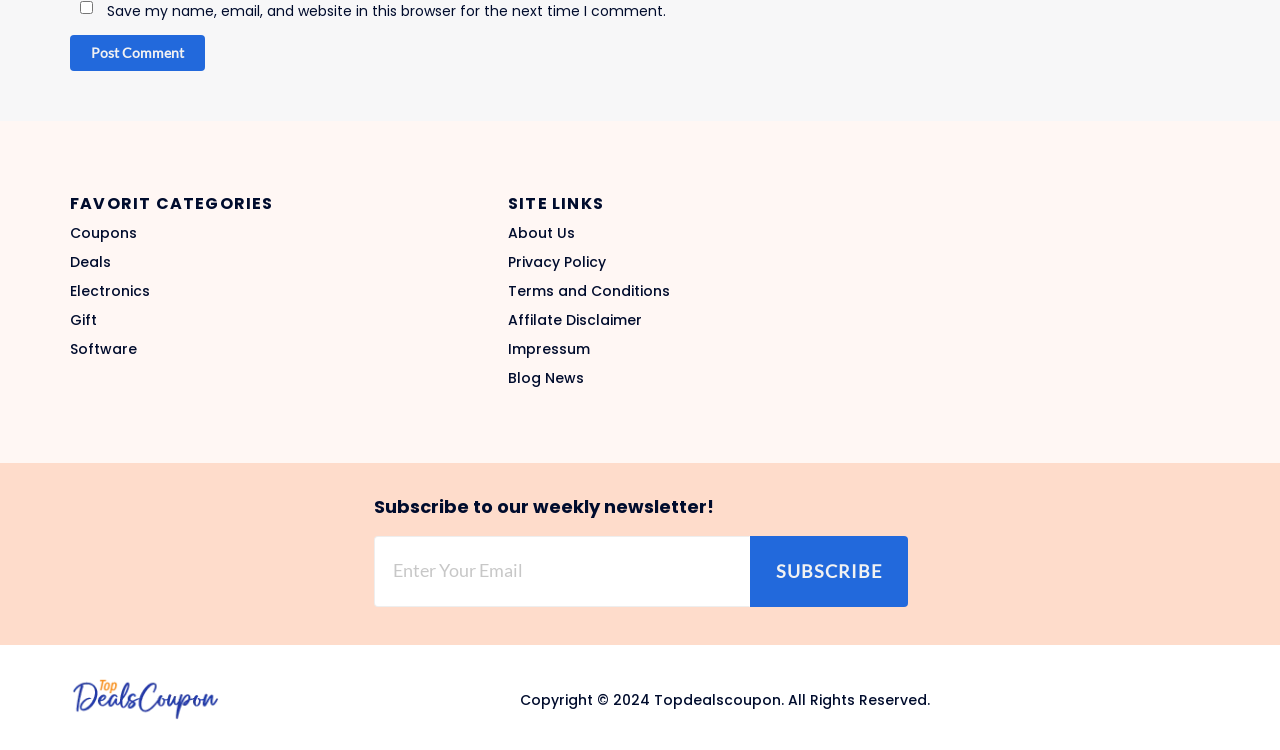What is the copyright year of the website?
Can you offer a detailed and complete answer to this question?

The webpage has a static text at the bottom with the copyright information, which includes the year '2024'. This suggests that the website's copyright year is 2024.